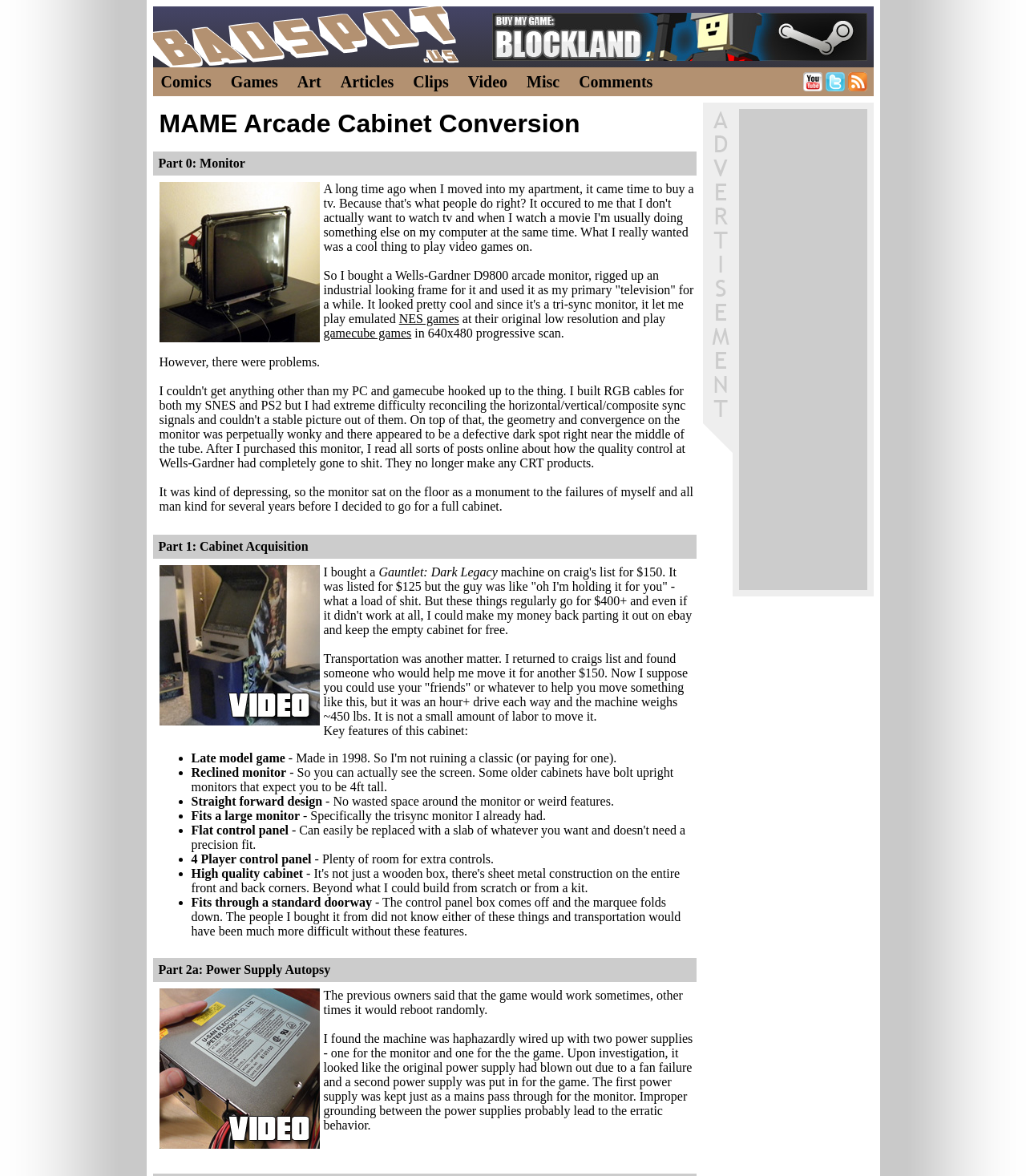How much did the author pay for the cabinet?
Refer to the image and give a detailed answer to the query.

The author bought a Gauntlet: Dark Legacy machine on Craigslist for $150, which is a relatively low price compared to the usual market price of $400+, and they also had to pay an additional $150 for transportation.